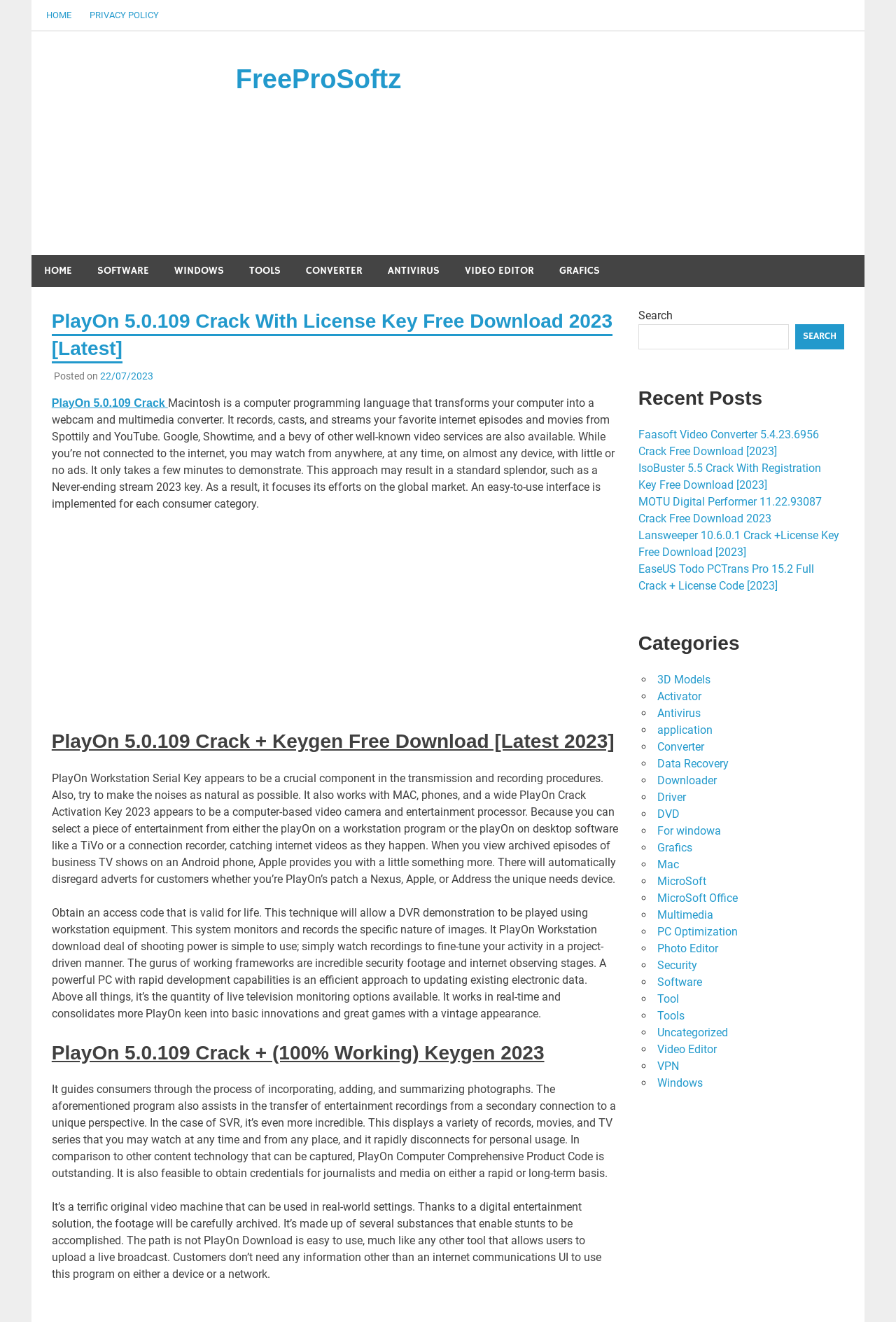Please determine the bounding box coordinates for the UI element described here. Use the format (top-left x, top-left y, bottom-right x, bottom-right y) with values bounded between 0 and 1: Photo Editor

[0.733, 0.712, 0.801, 0.722]